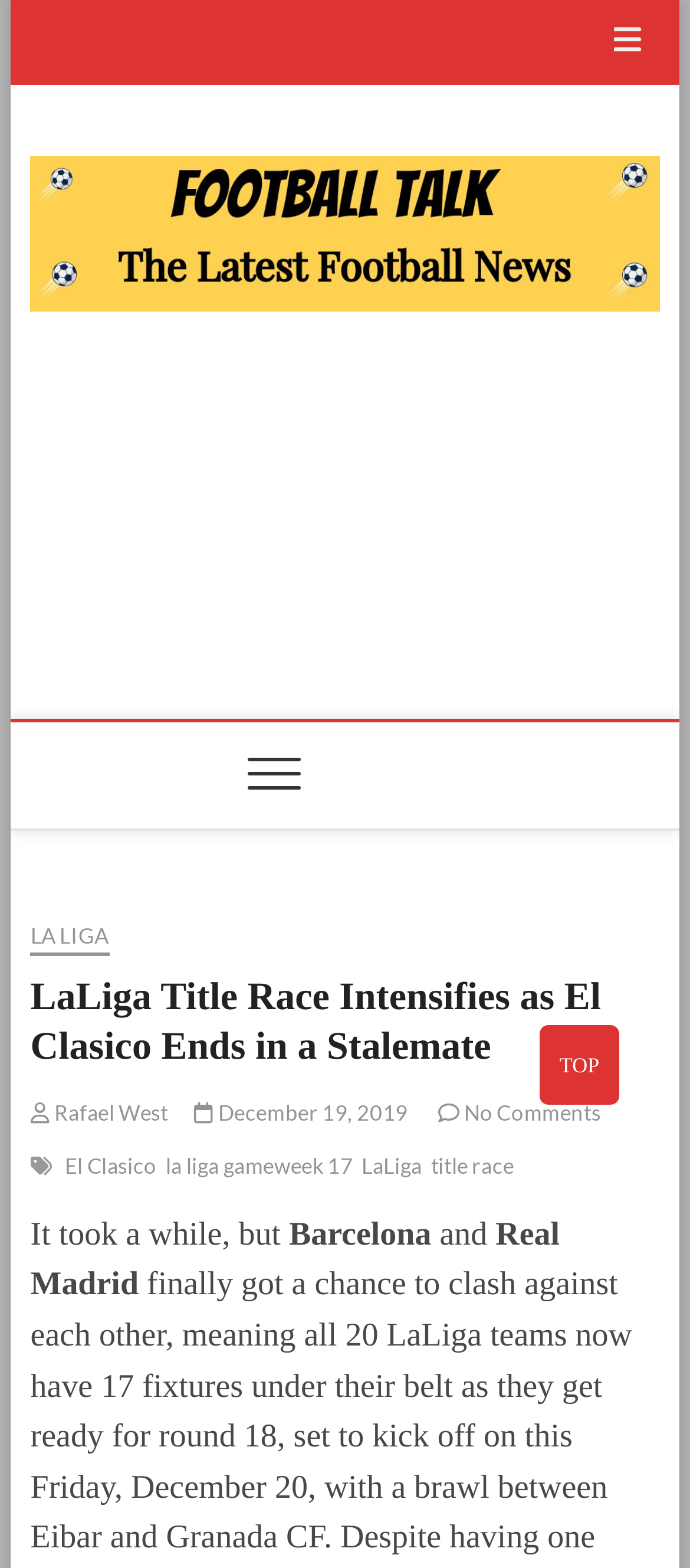Answer the question below with a single word or a brief phrase: 
When was the article published?

December 19, 2019